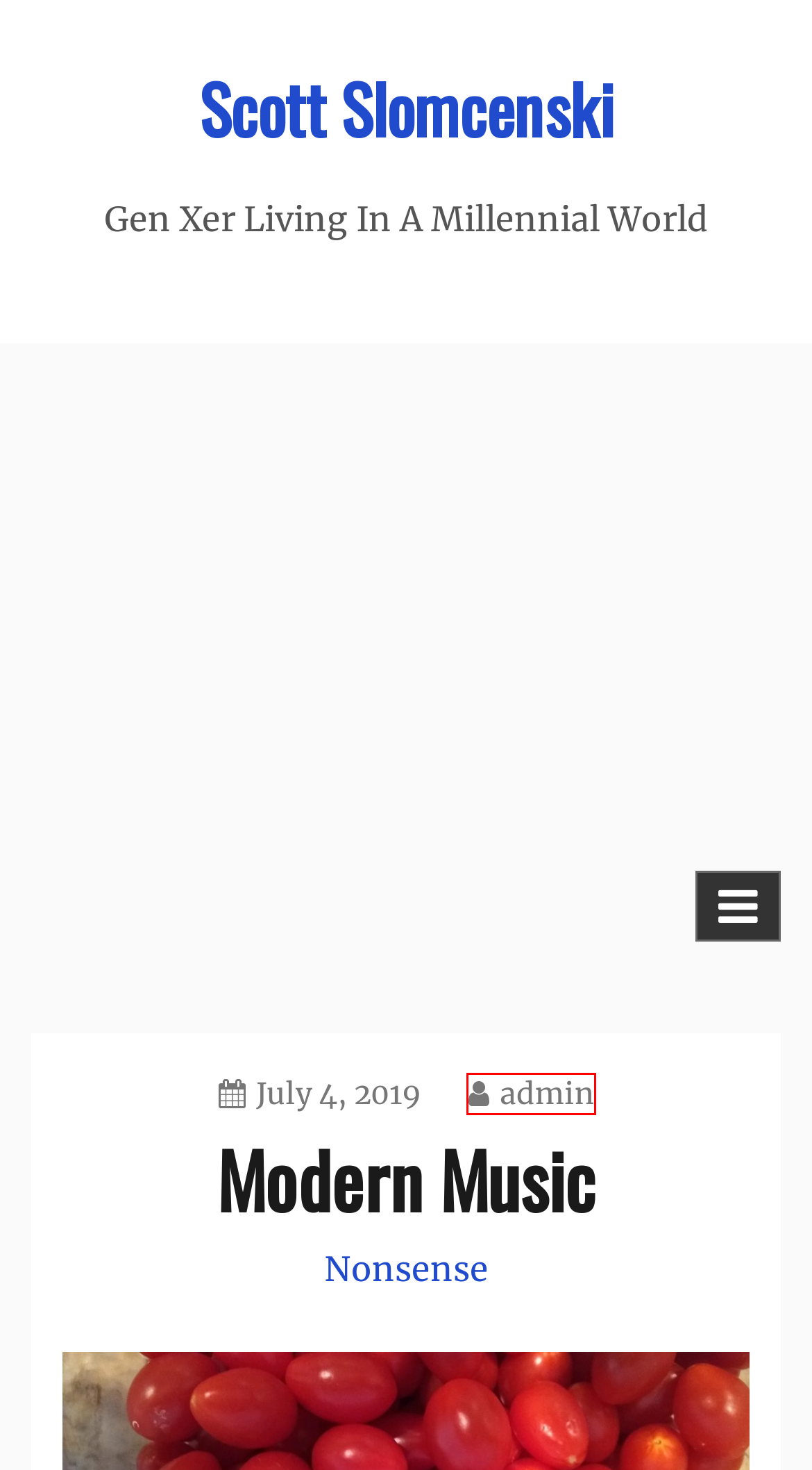Examine the screenshot of the webpage, noting the red bounding box around a UI element. Pick the webpage description that best matches the new page after the element in the red bounding box is clicked. Here are the candidates:
A. Hurricane Preparedness Tips - Scott Slomcenski
B. Scott Slomcenski - Gen Xer Living In A Millennial World
C. Impossible Appointment - Scott Slomcenski
D. Blog Tool, Publishing Platform, and CMS – WordPress.org
E. Helpful Hints - Scott Slomcenski
F. Nonsense Archives - Scott Slomcenski
G. admin, Author at Scott Slomcenski
H. Super Combo Holiday 2020 - Scott Slomcenski

G